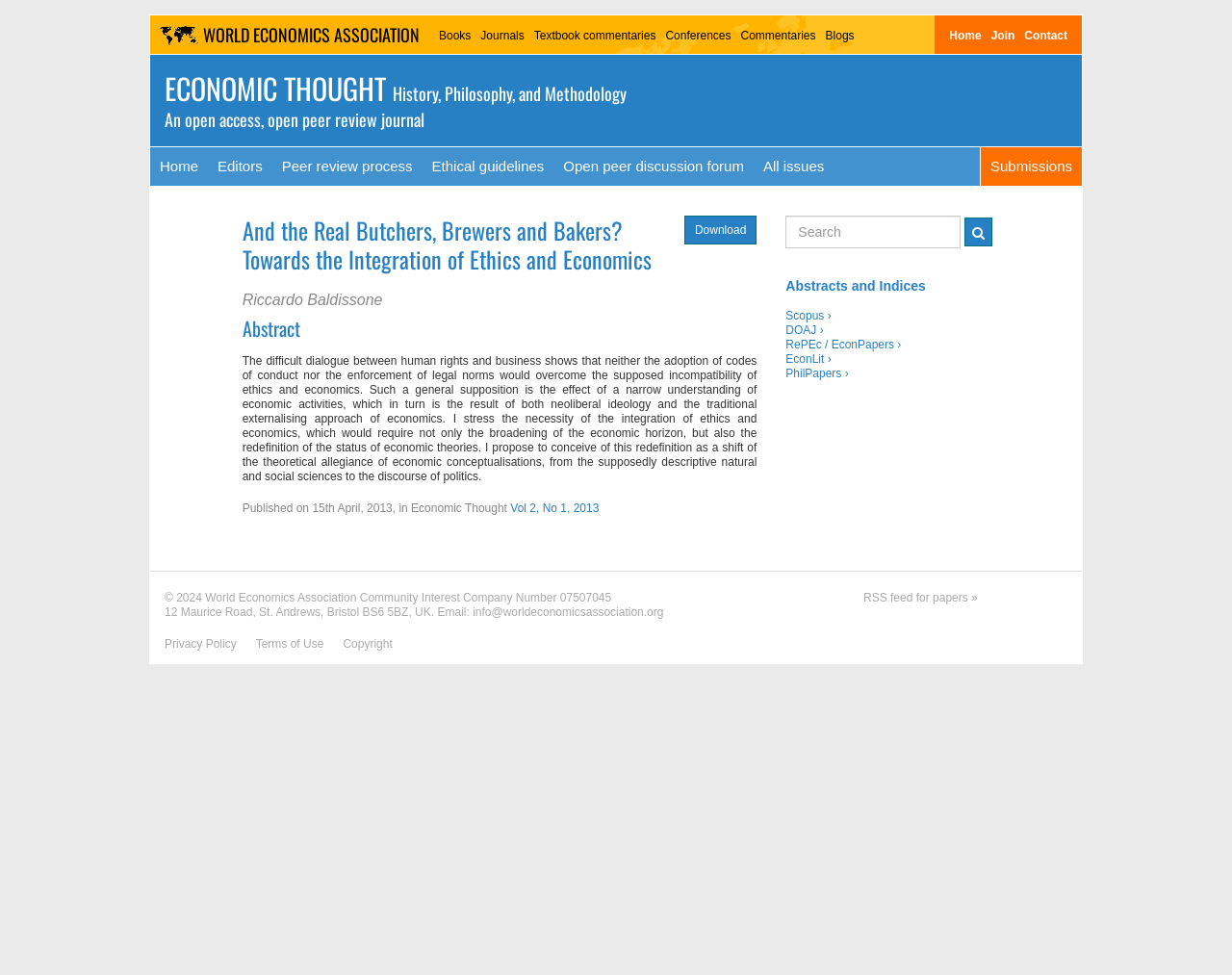Please answer the following question using a single word or phrase: How many search results are displayed on the webpage?

0